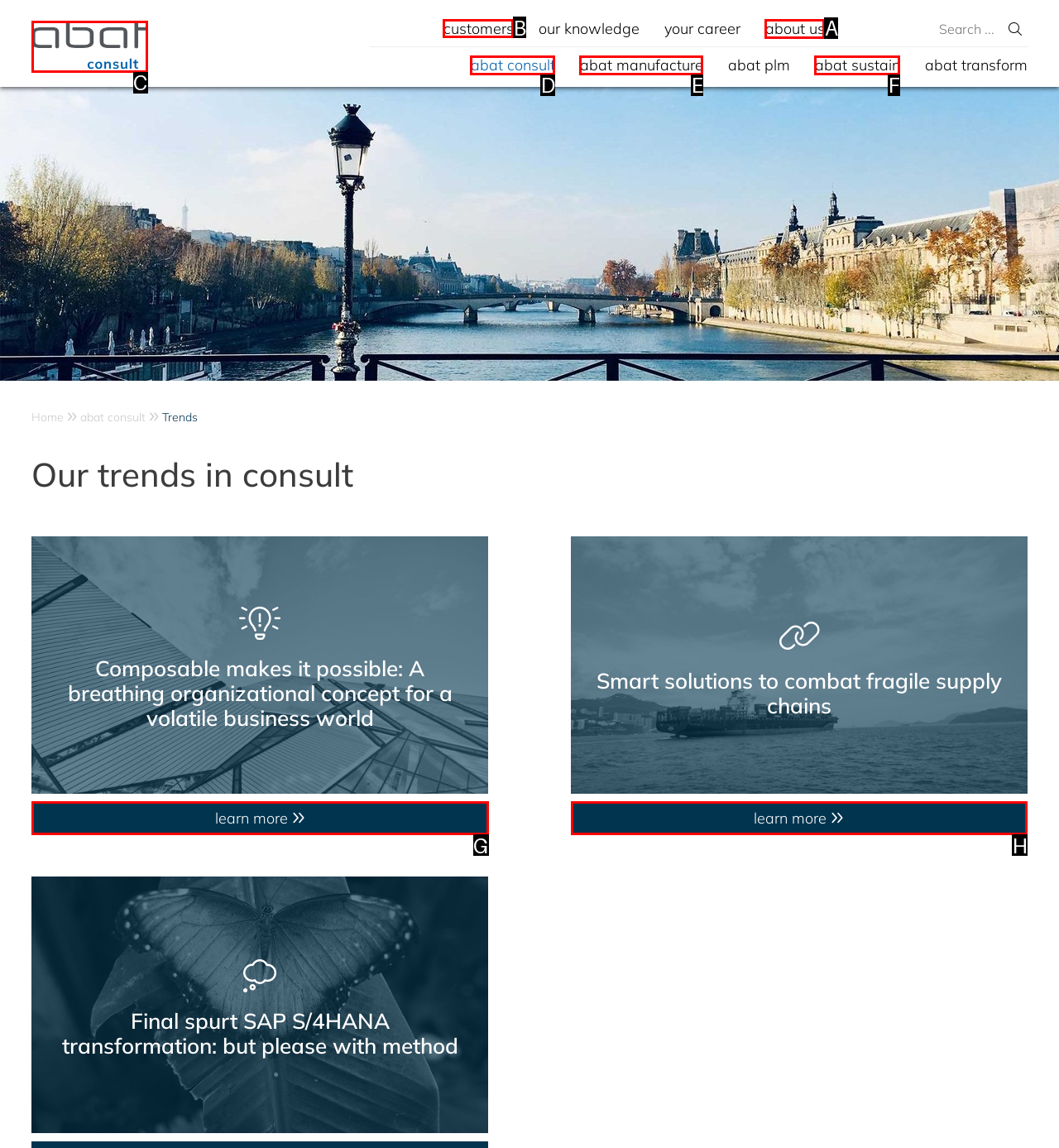Select the appropriate HTML element that needs to be clicked to execute the following task: Go to customers page. Respond with the letter of the option.

B